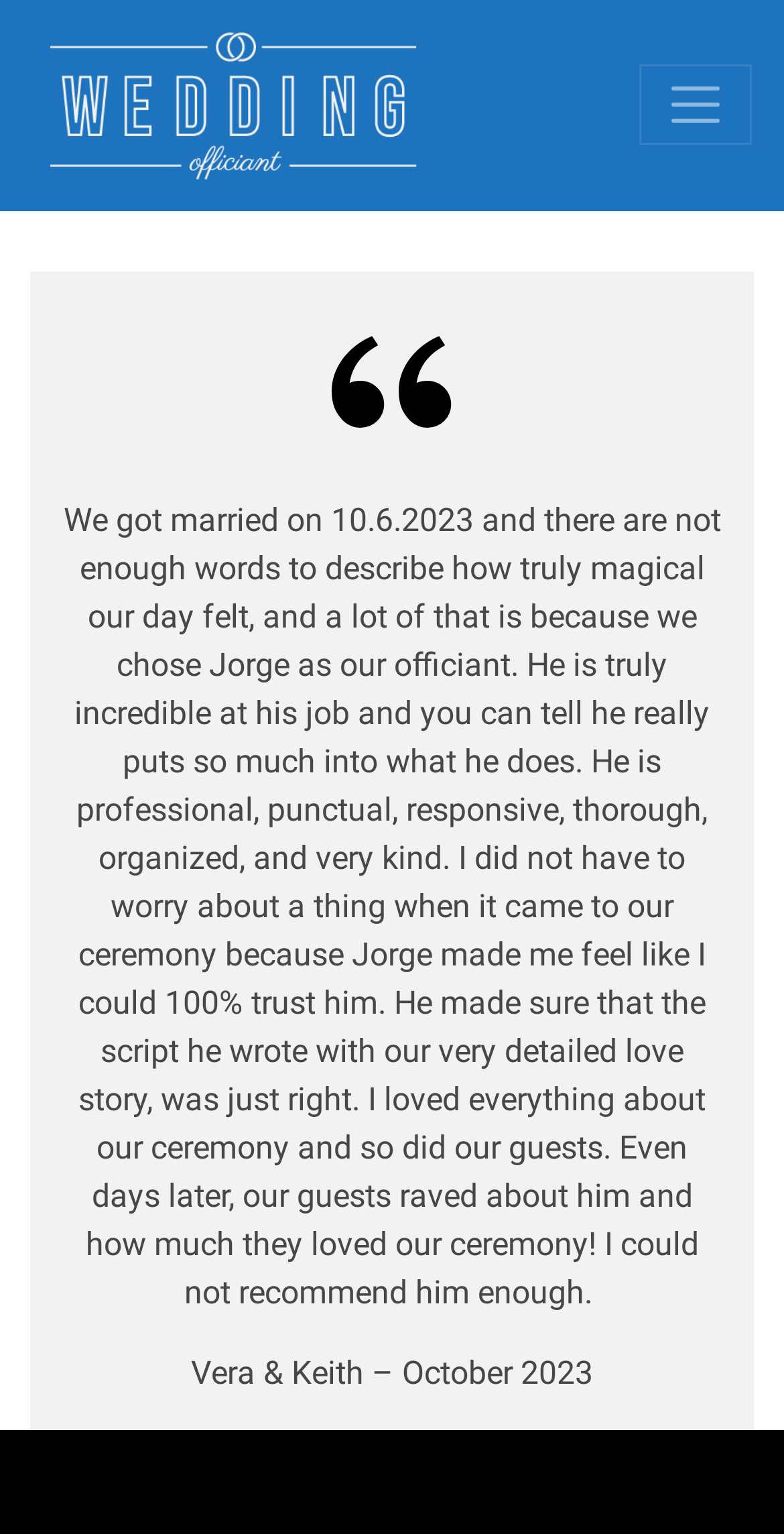How many images are on this webpage?
Answer with a single word or short phrase according to what you see in the image.

2